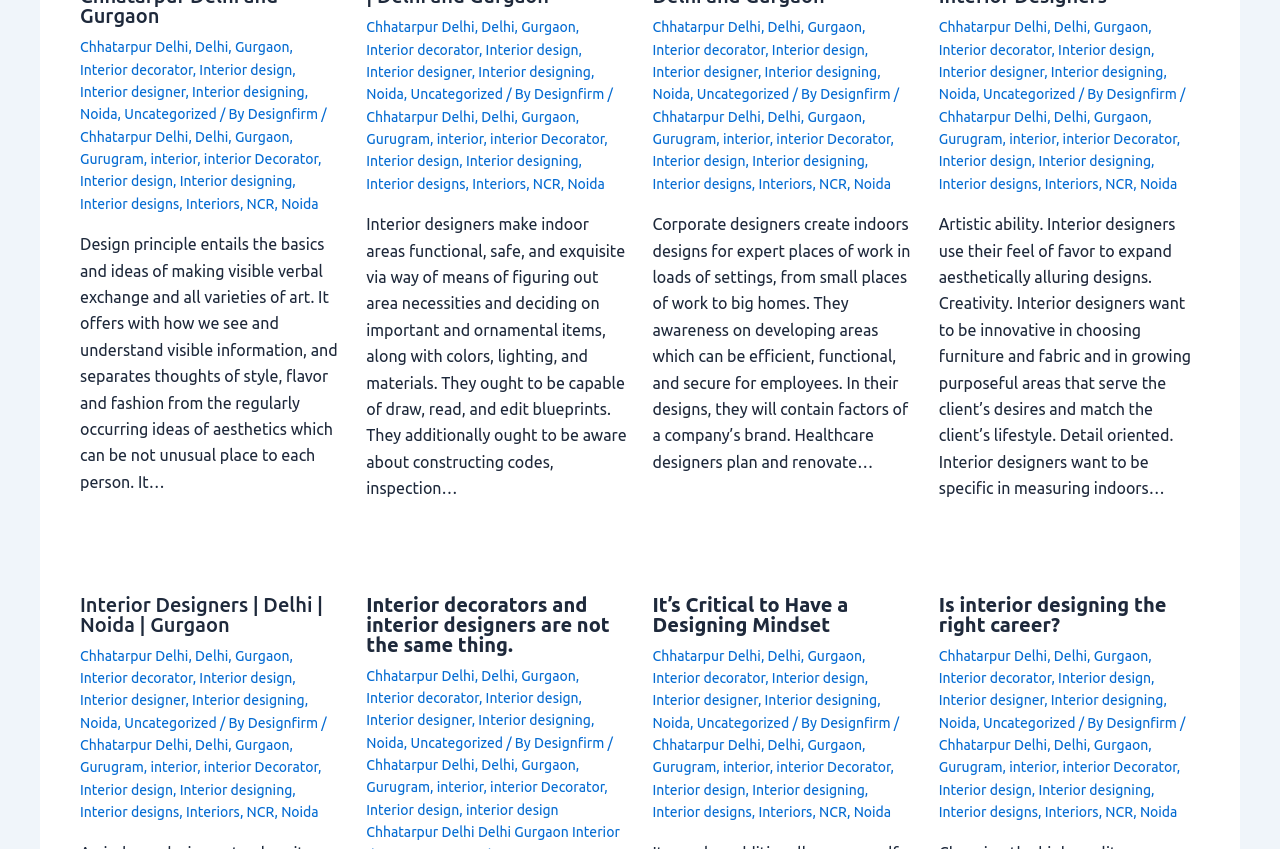Identify the bounding box coordinates of the section to be clicked to complete the task described by the following instruction: "Click on 'Noida'". The coordinates should be four float numbers between 0 and 1, formatted as [left, top, right, bottom].

[0.062, 0.125, 0.092, 0.144]